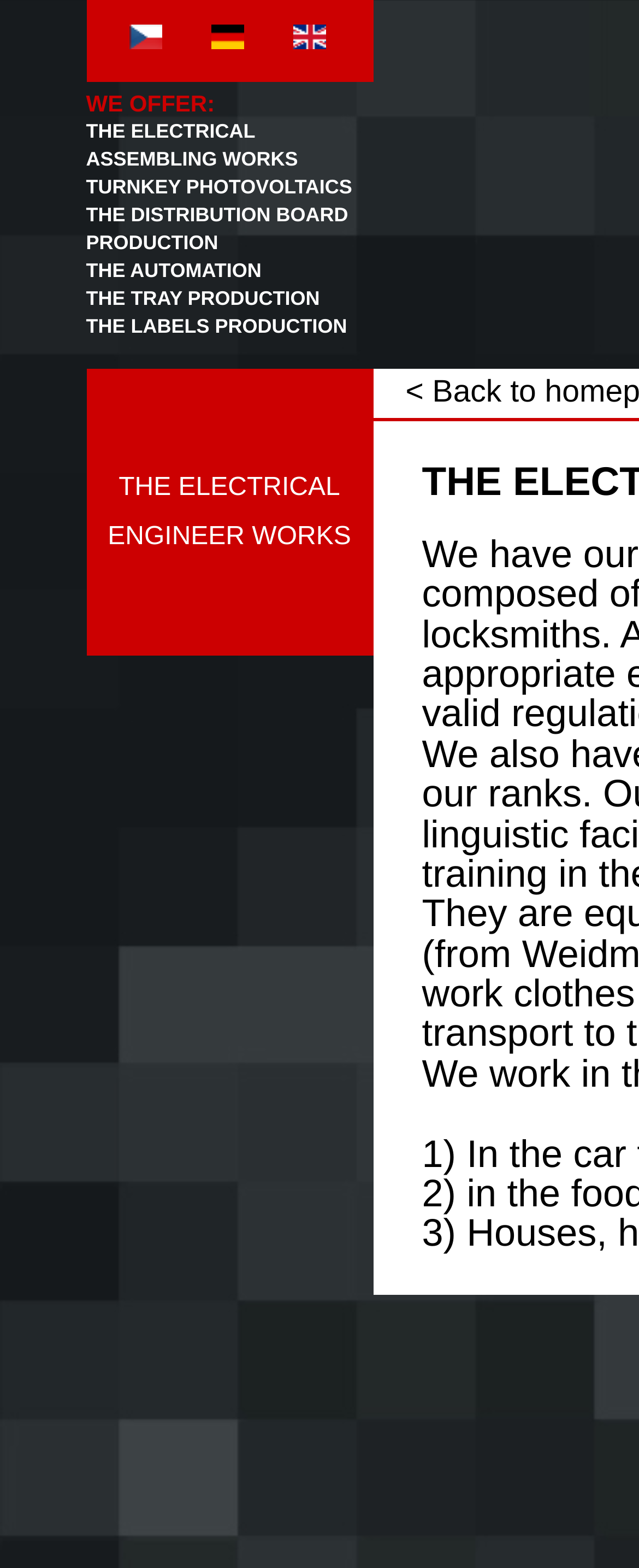By analyzing the image, answer the following question with a detailed response: What is the purpose of the images in the top section?

The images in the top section are accompanying the links, and their purpose is to provide a visual representation of the links. The images are located at coordinates [0.201, 0.016, 0.253, 0.031], [0.331, 0.016, 0.382, 0.031], and [0.46, 0.016, 0.511, 0.031].